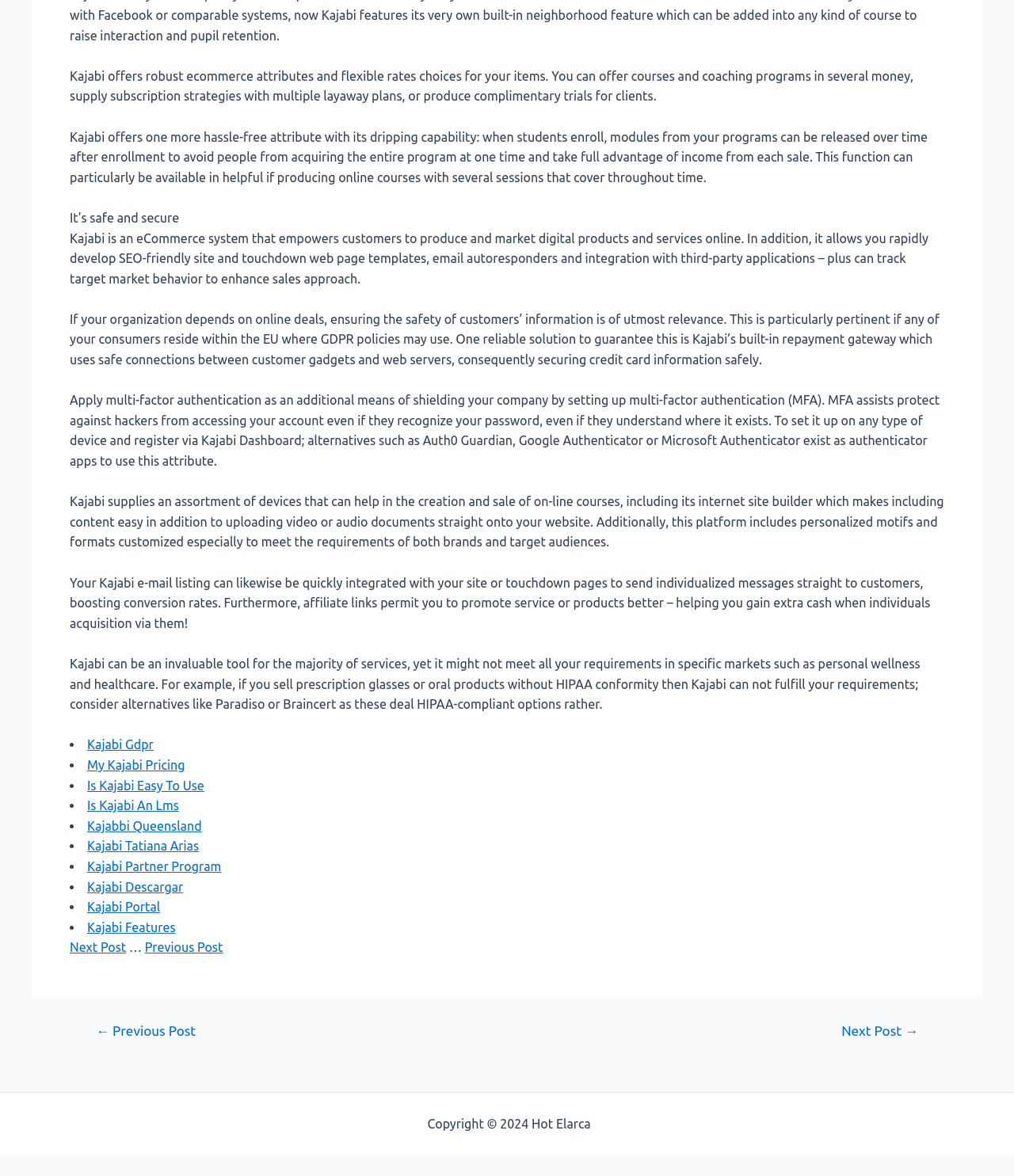Identify the bounding box coordinates of the HTML element based on this description: "Is Kajabi An Lms".

[0.086, 0.679, 0.176, 0.691]